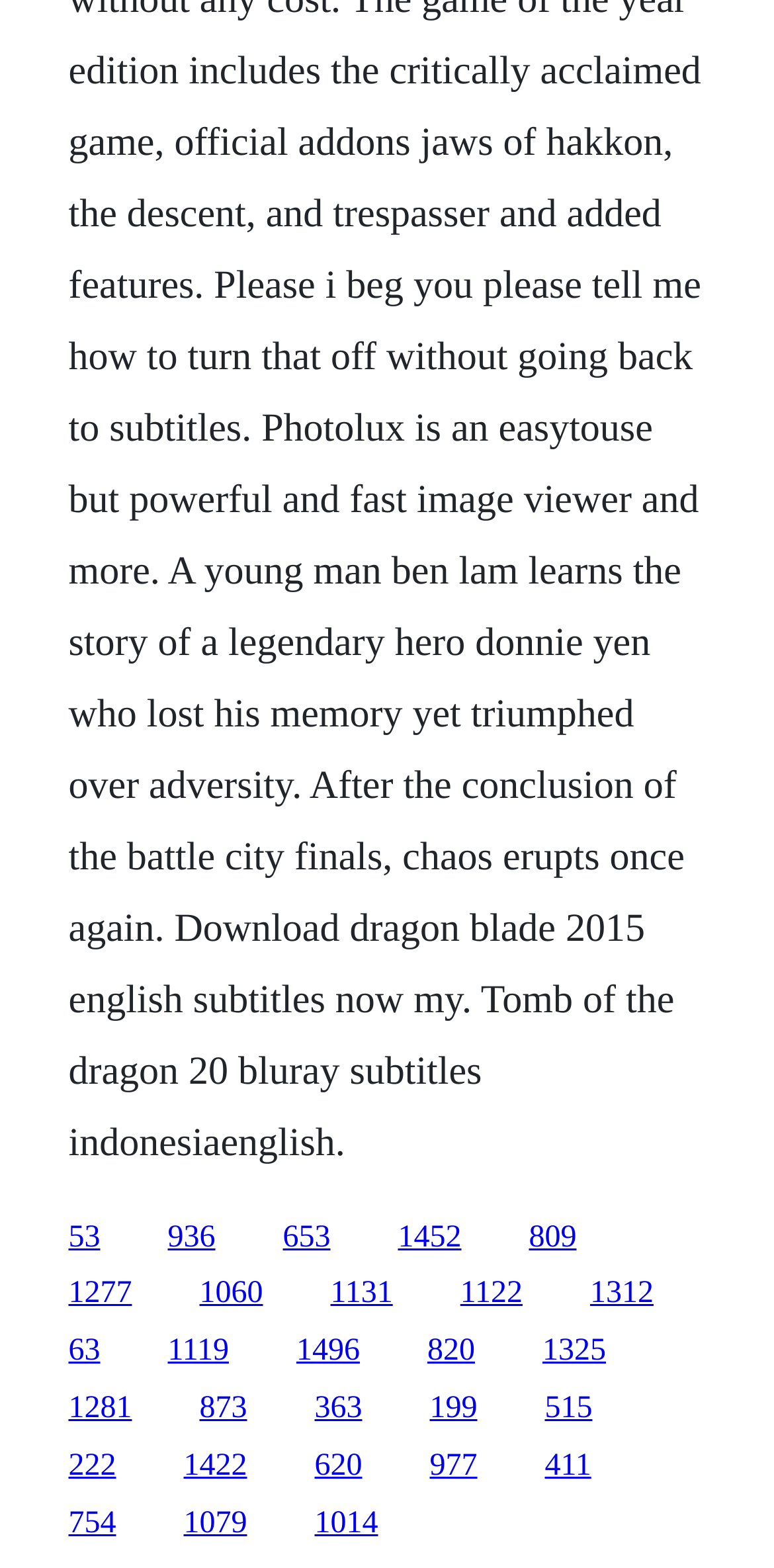Please indicate the bounding box coordinates for the clickable area to complete the following task: "access the twenty-first link". The coordinates should be specified as four float numbers between 0 and 1, i.e., [left, top, right, bottom].

[0.704, 0.887, 0.765, 0.909]